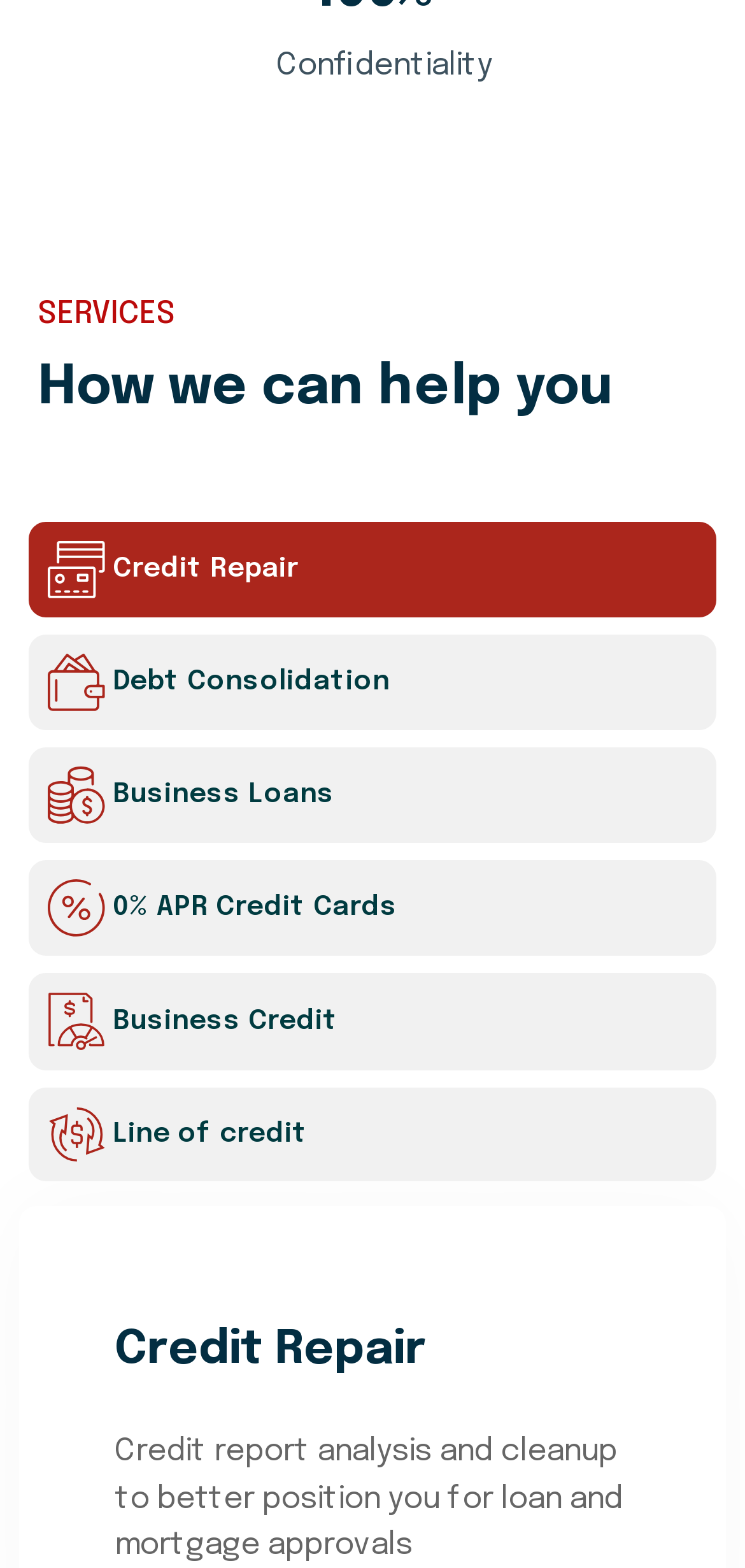What is the first service listed?
From the image, respond using a single word or phrase.

Credit Repair